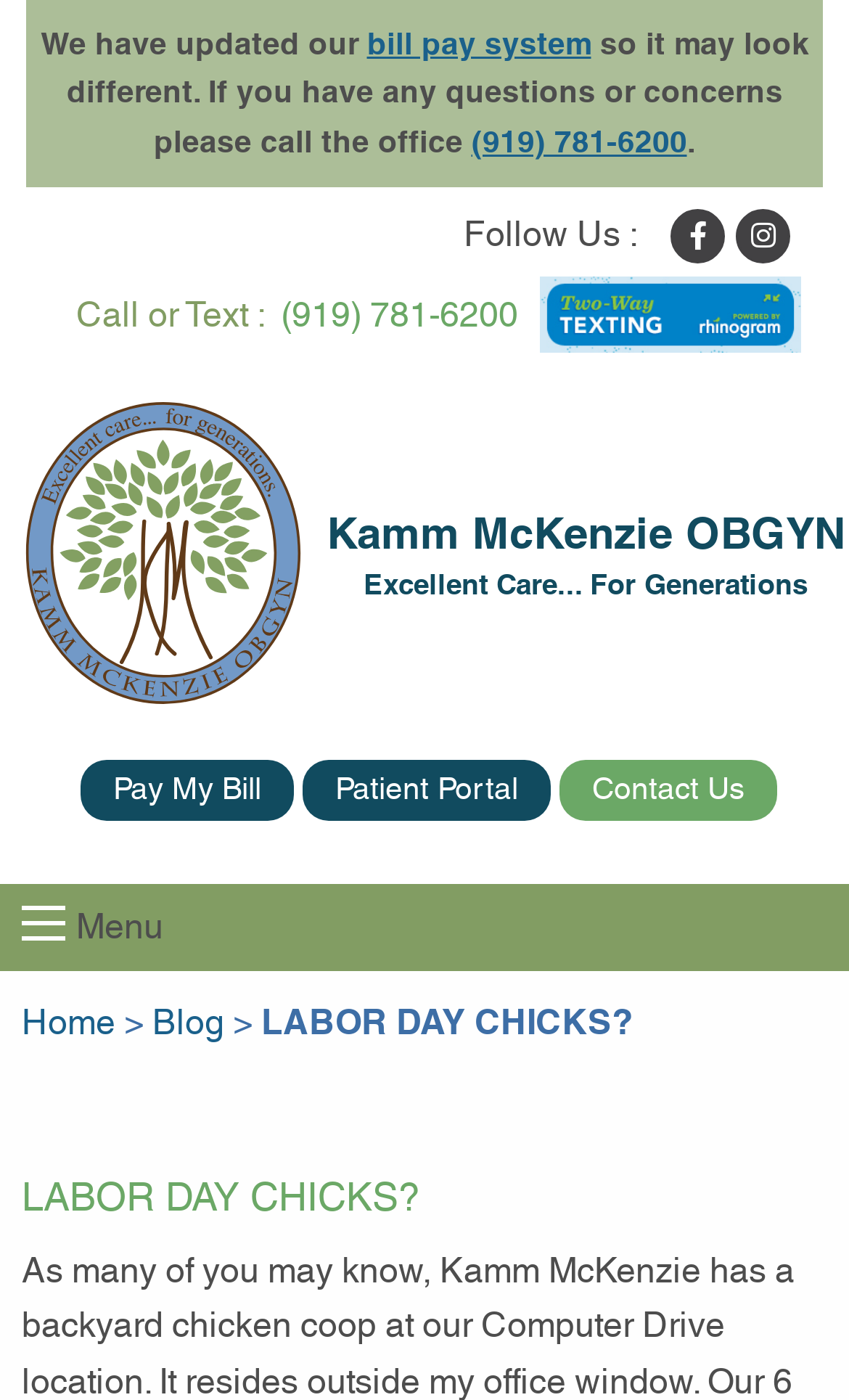Please specify the bounding box coordinates of the element that should be clicked to execute the given instruction: 'Follow Kamm McKenzie OBGYN on Facebook'. Ensure the coordinates are four float numbers between 0 and 1, expressed as [left, top, right, bottom].

[0.79, 0.15, 0.854, 0.188]